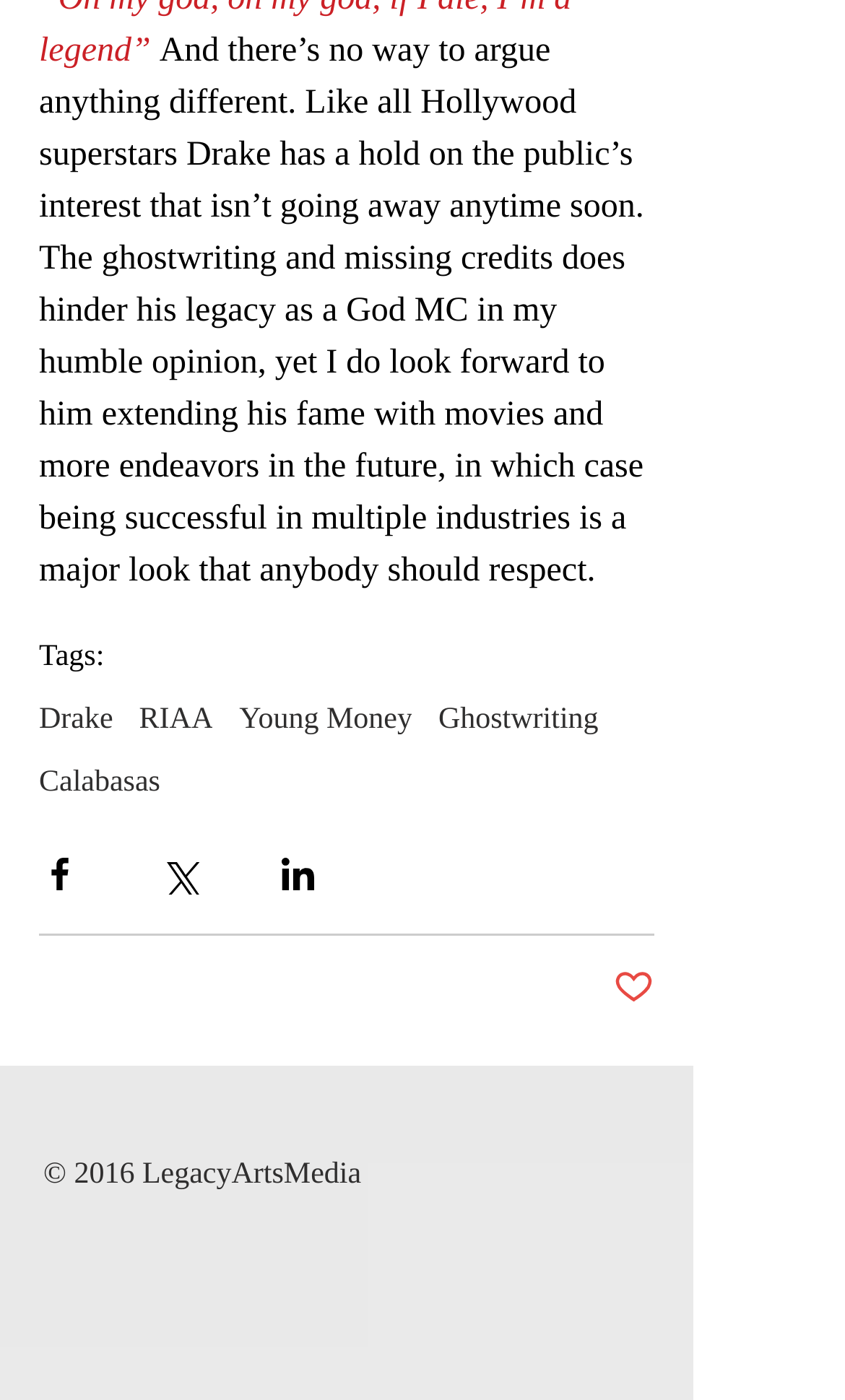Provide the bounding box coordinates for the UI element that is described by this text: "Calabasas". The coordinates should be in the form of four float numbers between 0 and 1: [left, top, right, bottom].

[0.046, 0.547, 0.19, 0.573]